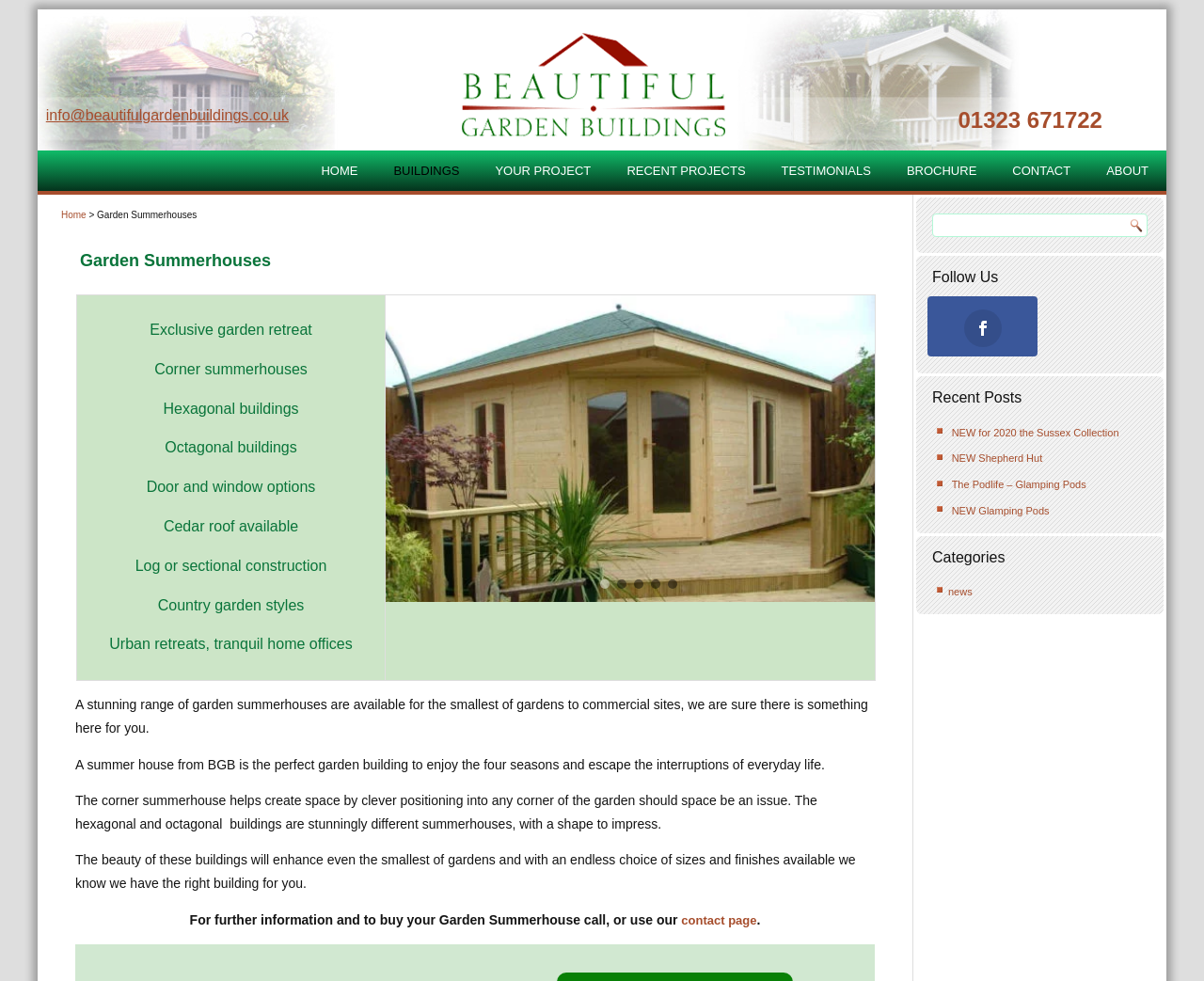Locate the bounding box coordinates of the element that should be clicked to execute the following instruction: "View recent projects".

[0.507, 0.153, 0.632, 0.195]